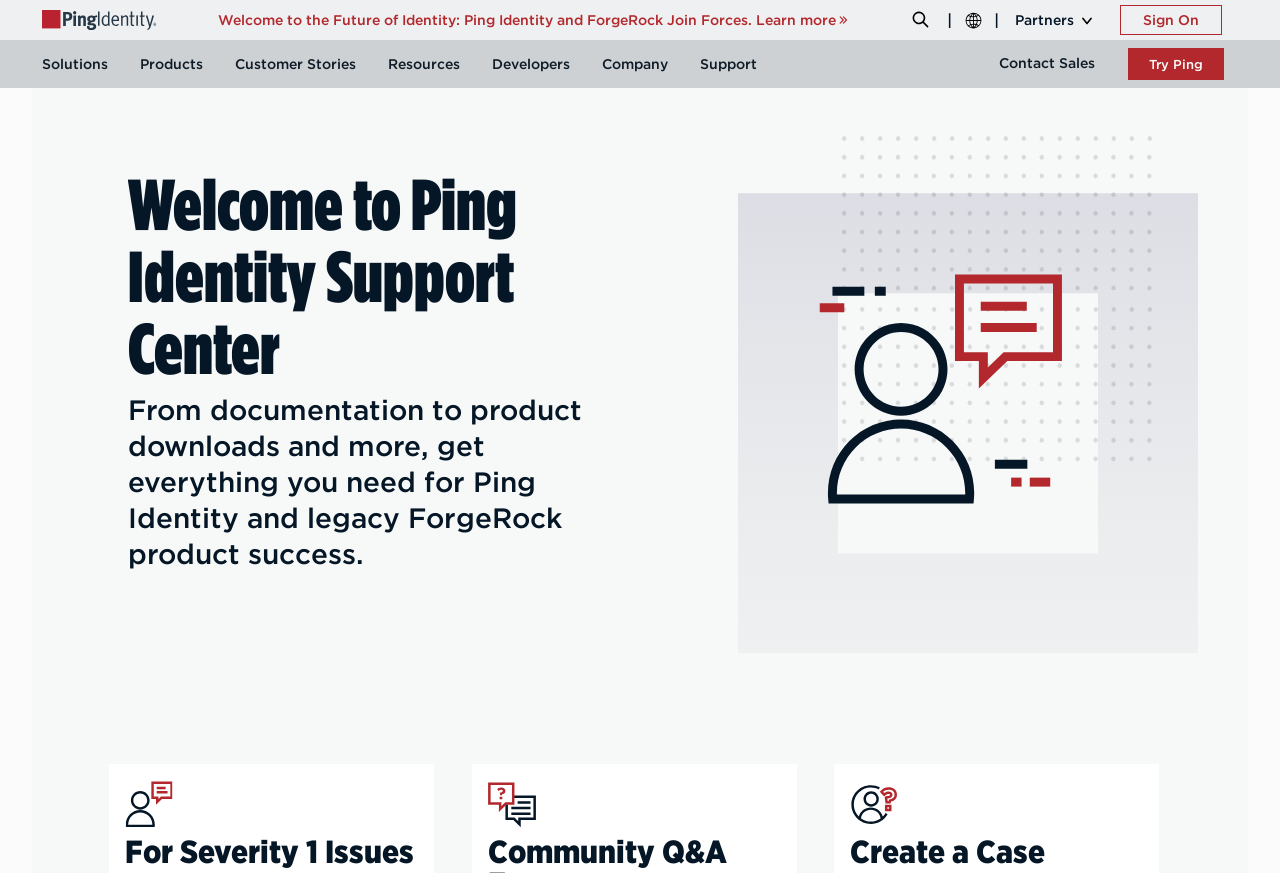Determine the bounding box coordinates for the element that should be clicked to follow this instruction: "Learn more about Ping Identity and ForgeRock". The coordinates should be given as four float numbers between 0 and 1, in the format [left, top, right, bottom].

[0.17, 0.013, 0.662, 0.033]